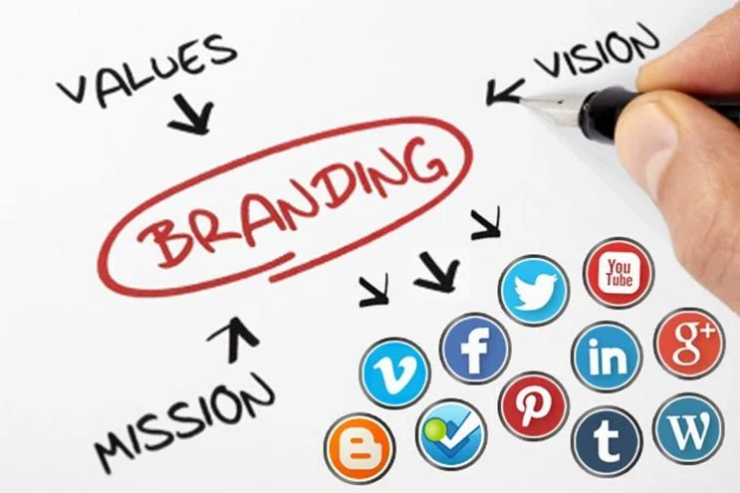Use a single word or phrase to answer the question: How many social media platforms are shown in the image?

5